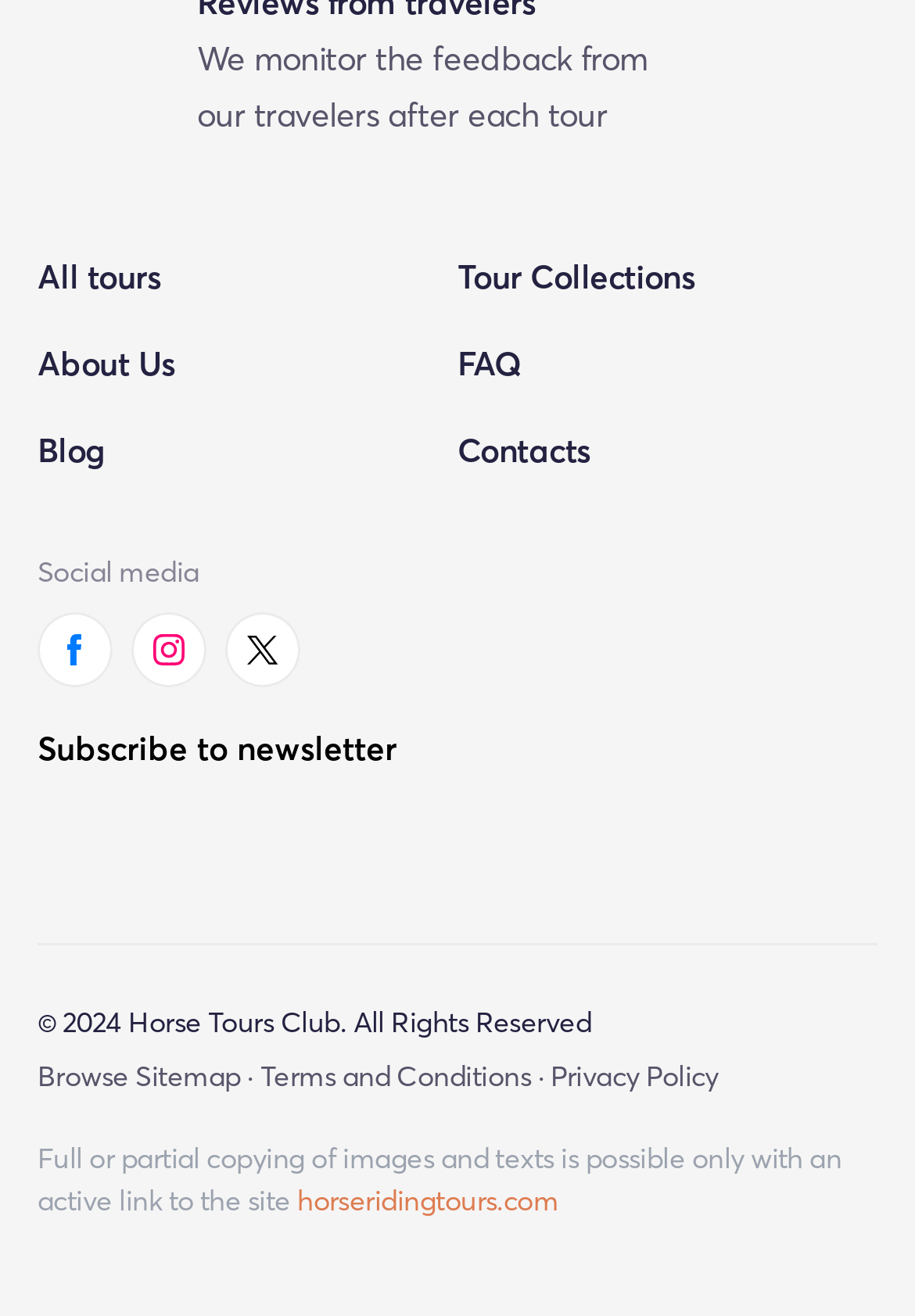Find the bounding box coordinates for the HTML element described in this sentence: "Links". Provide the coordinates as four float numbers between 0 and 1, in the format [left, top, right, bottom].

None